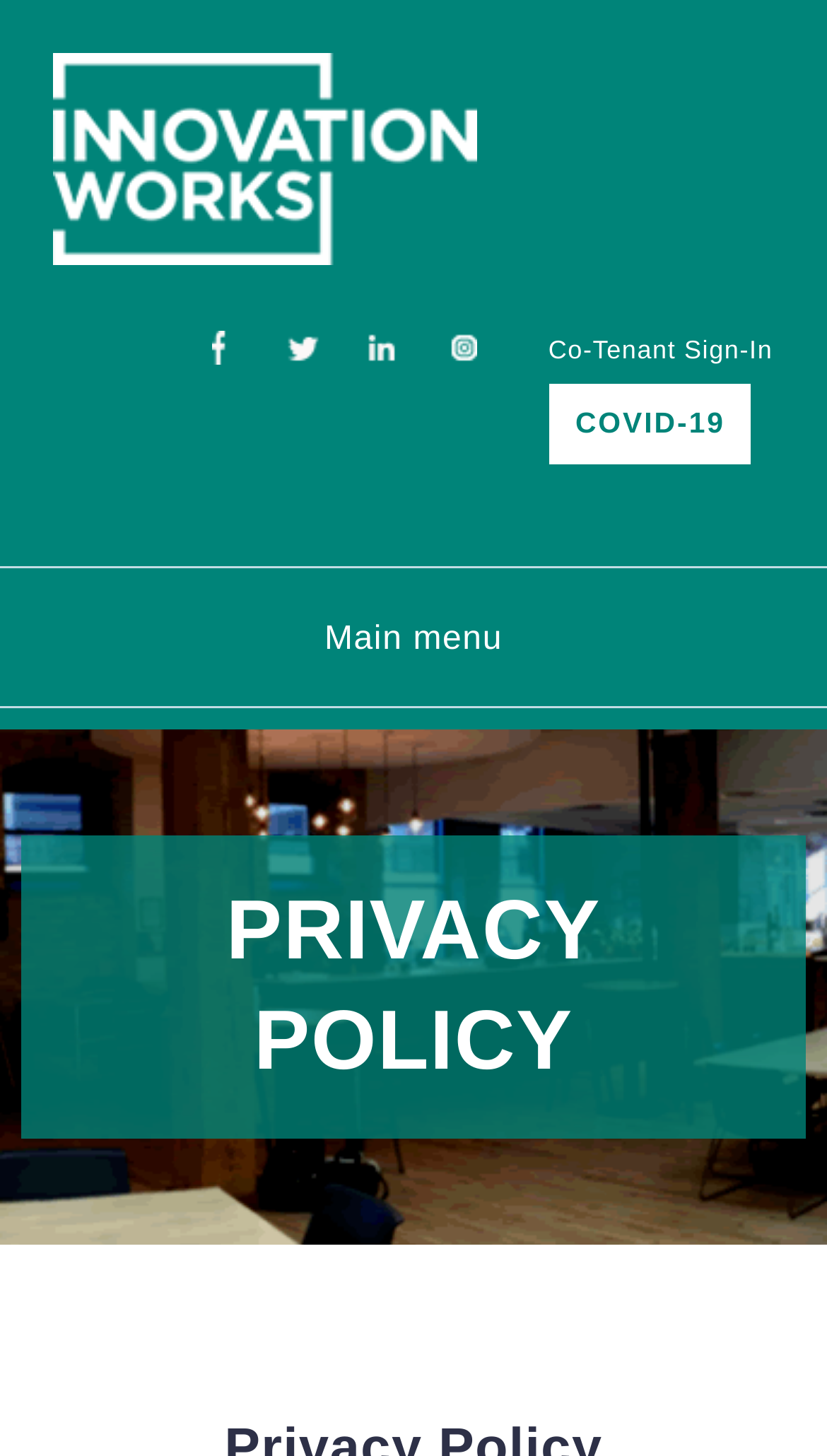How many links are there on the top row?
Provide a one-word or short-phrase answer based on the image.

5